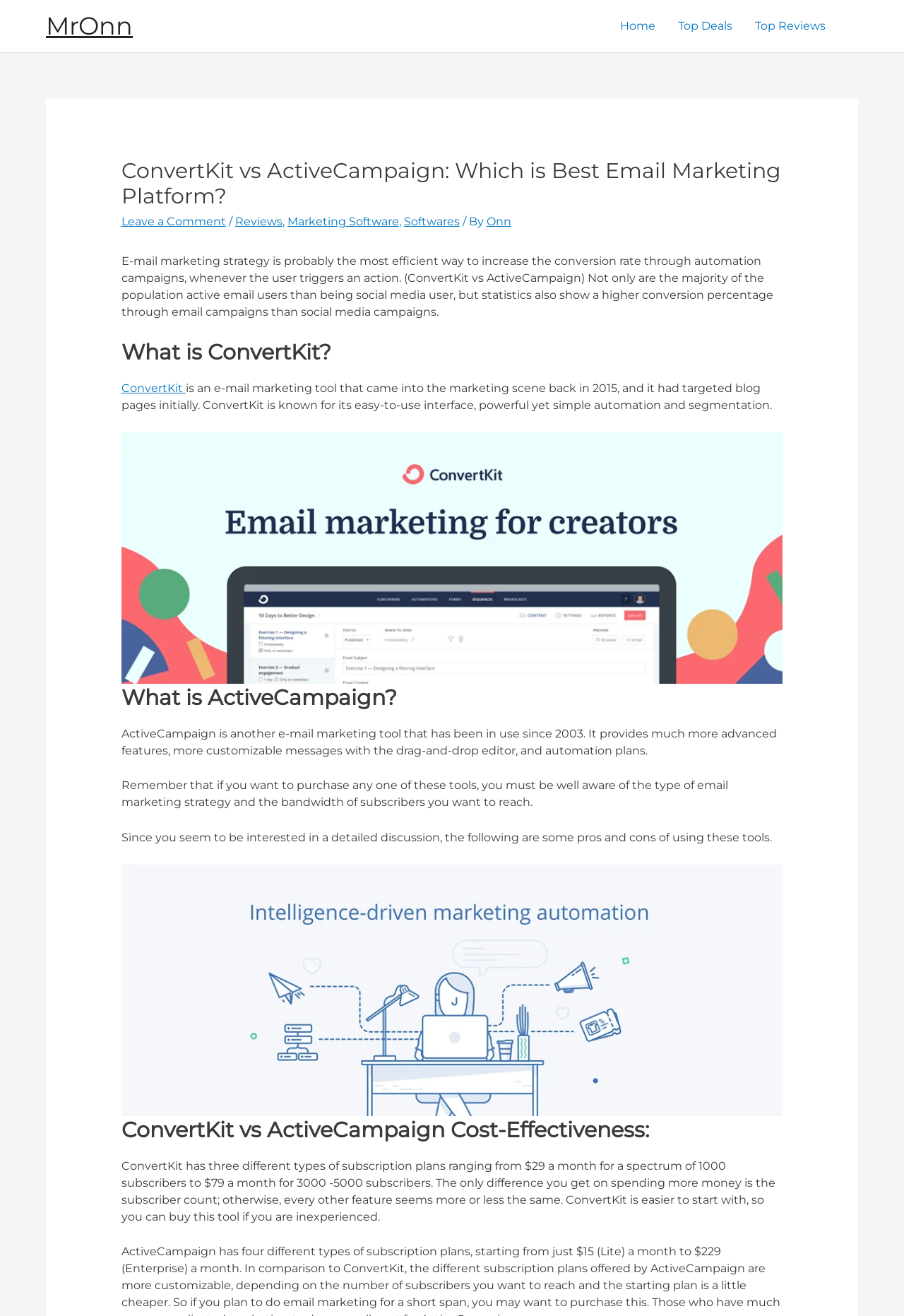Using floating point numbers between 0 and 1, provide the bounding box coordinates in the format (top-left x, top-left y, bottom-right x, bottom-right y). Locate the UI element described here: Marketing Software

[0.318, 0.163, 0.441, 0.174]